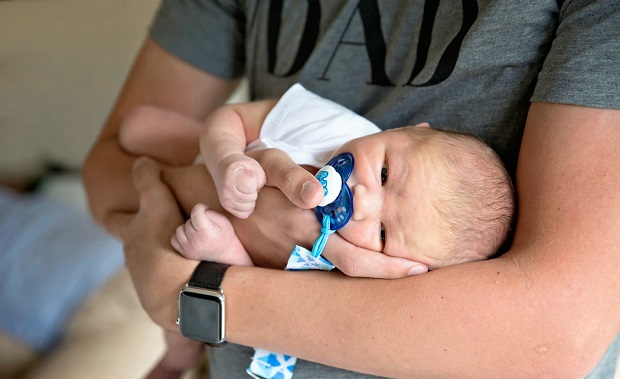Generate a detailed caption for the image.

The image captures a tender moment between a father and his baby. The father, dressed in a casual grey T-shirt emblazoned with the word "DAD," cradles his newborn gently in his arms. The baby, equipped with a soothing pacifier, is comfortably nestled against his father's chest, signifying a bond of warmth and care. The scene embodies the themes of parenthood and nurturing, reflecting the advice offered in the surrounding text about making proper food choices and the importance of preparing for the challenges of parenting. The intimate setting suggests a peaceful atmosphere, reminding new parents of the joys and responsibilities that come with raising a child.